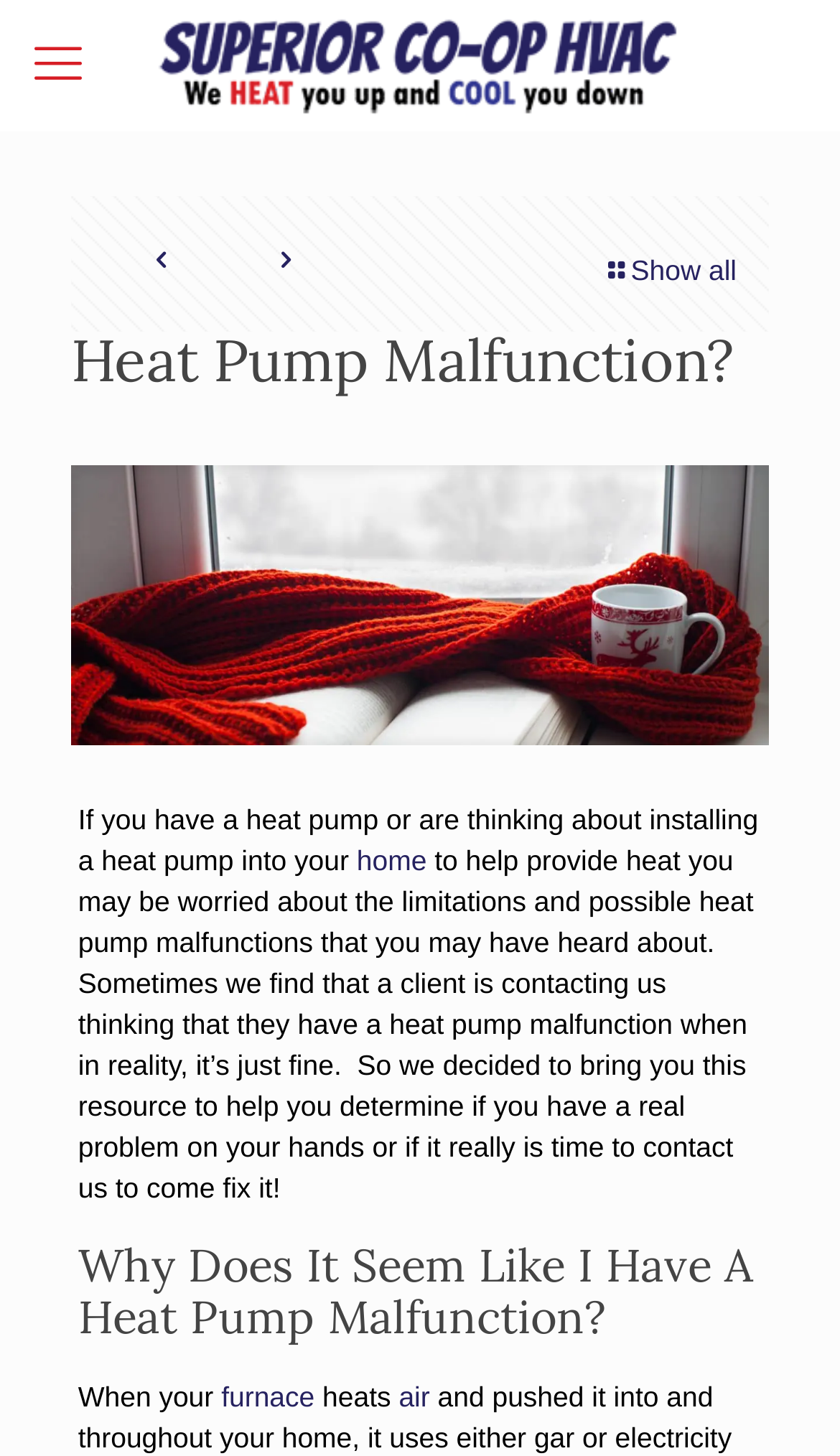Given the element description ".path{fill:none;stroke:#333;stroke-miterlimit:10;stroke-width:1.5px;}" in the screenshot, predict the bounding box coordinates of that UI element.

[0.085, 0.511, 0.915, 0.6]